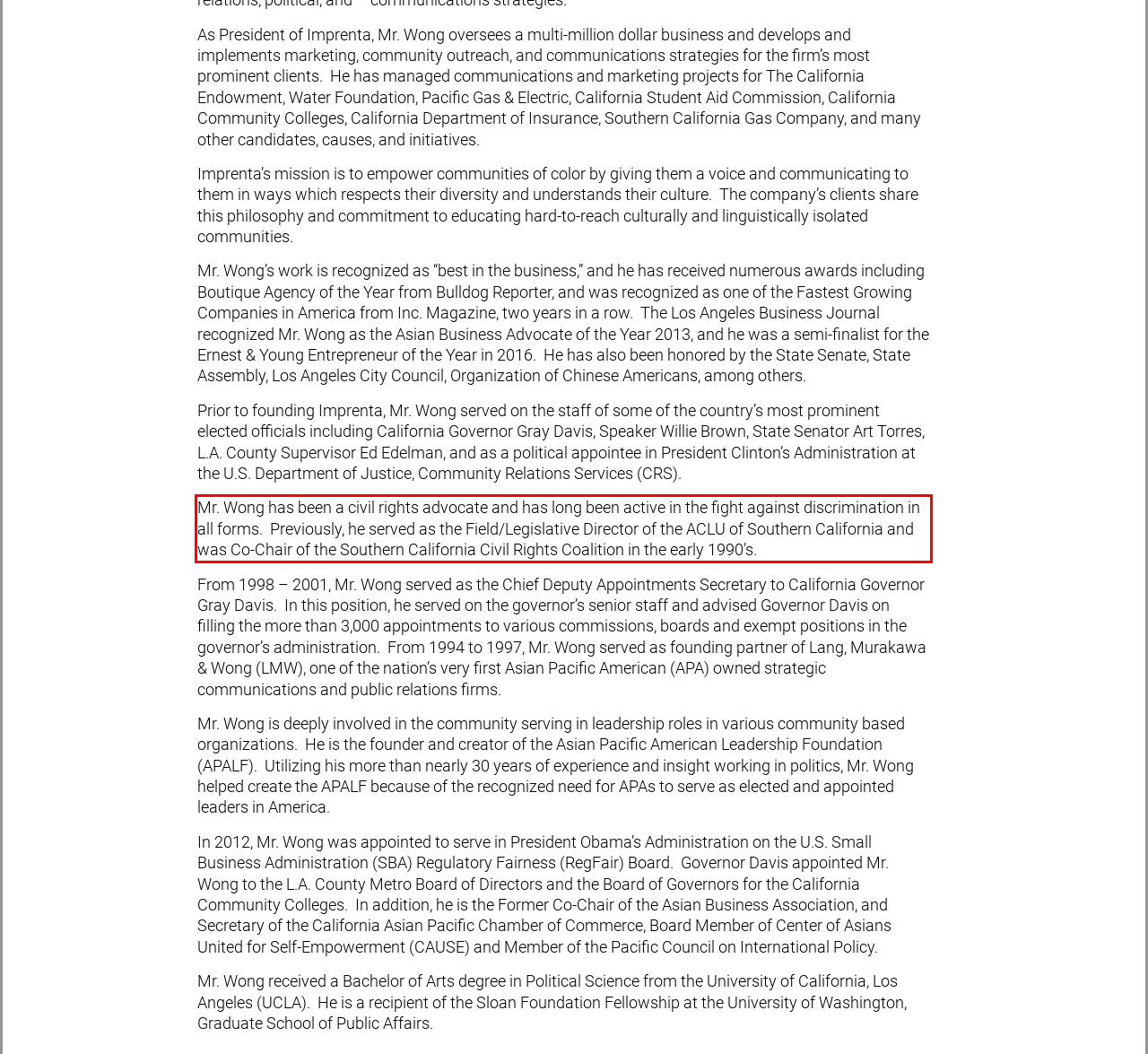You have a screenshot of a webpage with a red bounding box. Identify and extract the text content located inside the red bounding box.

Mr. Wong has been a civil rights advocate and has long been active in the fight against discrimination in all forms. Previously, he served as the Field/Legislative Director of the ACLU of Southern California and was Co-Chair of the Southern California Civil Rights Coalition in the early 1990’s.